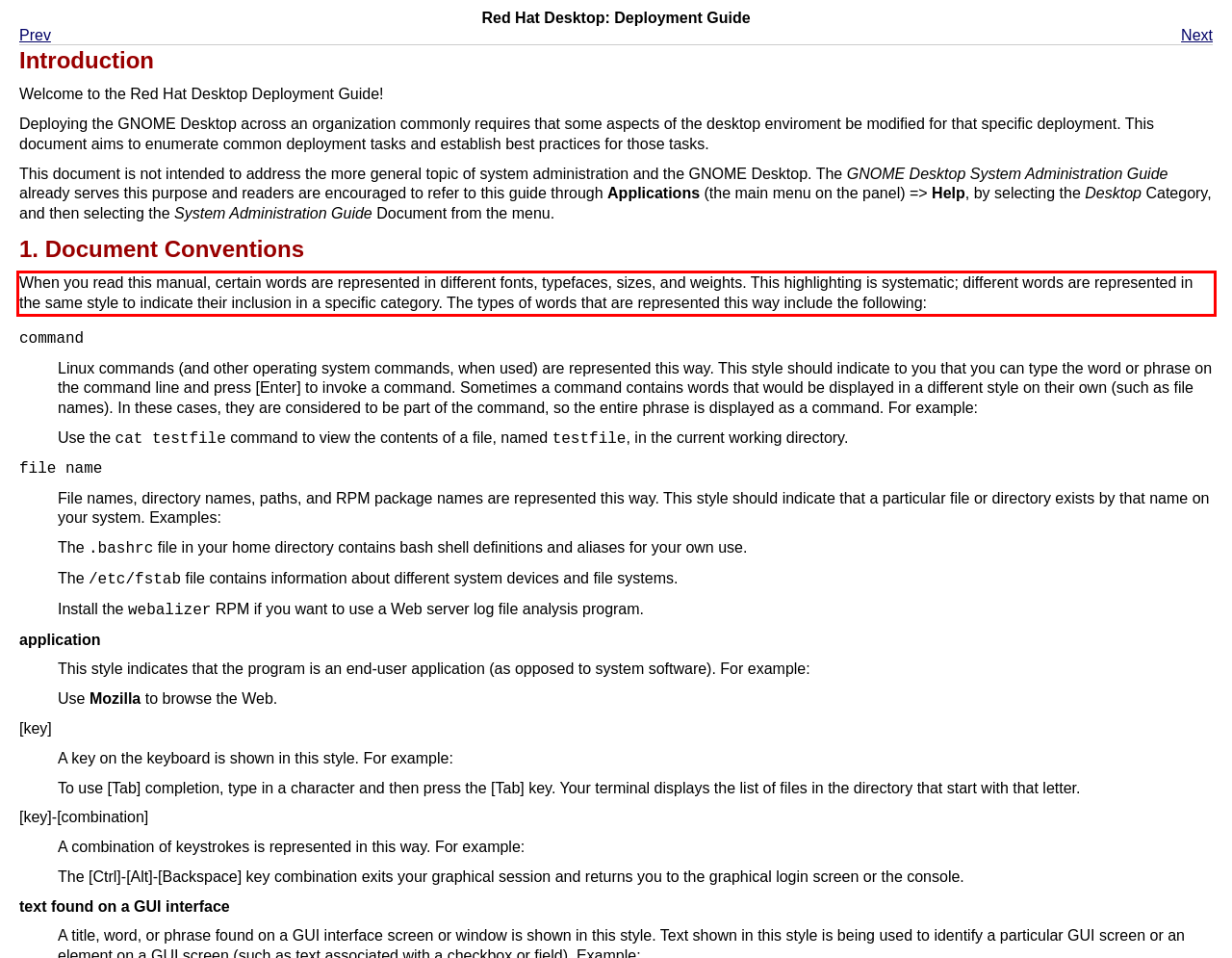Given a screenshot of a webpage, locate the red bounding box and extract the text it encloses.

When you read this manual, certain words are represented in different fonts, typefaces, sizes, and weights. This highlighting is systematic; different words are represented in the same style to indicate their inclusion in a specific category. The types of words that are represented this way include the following: